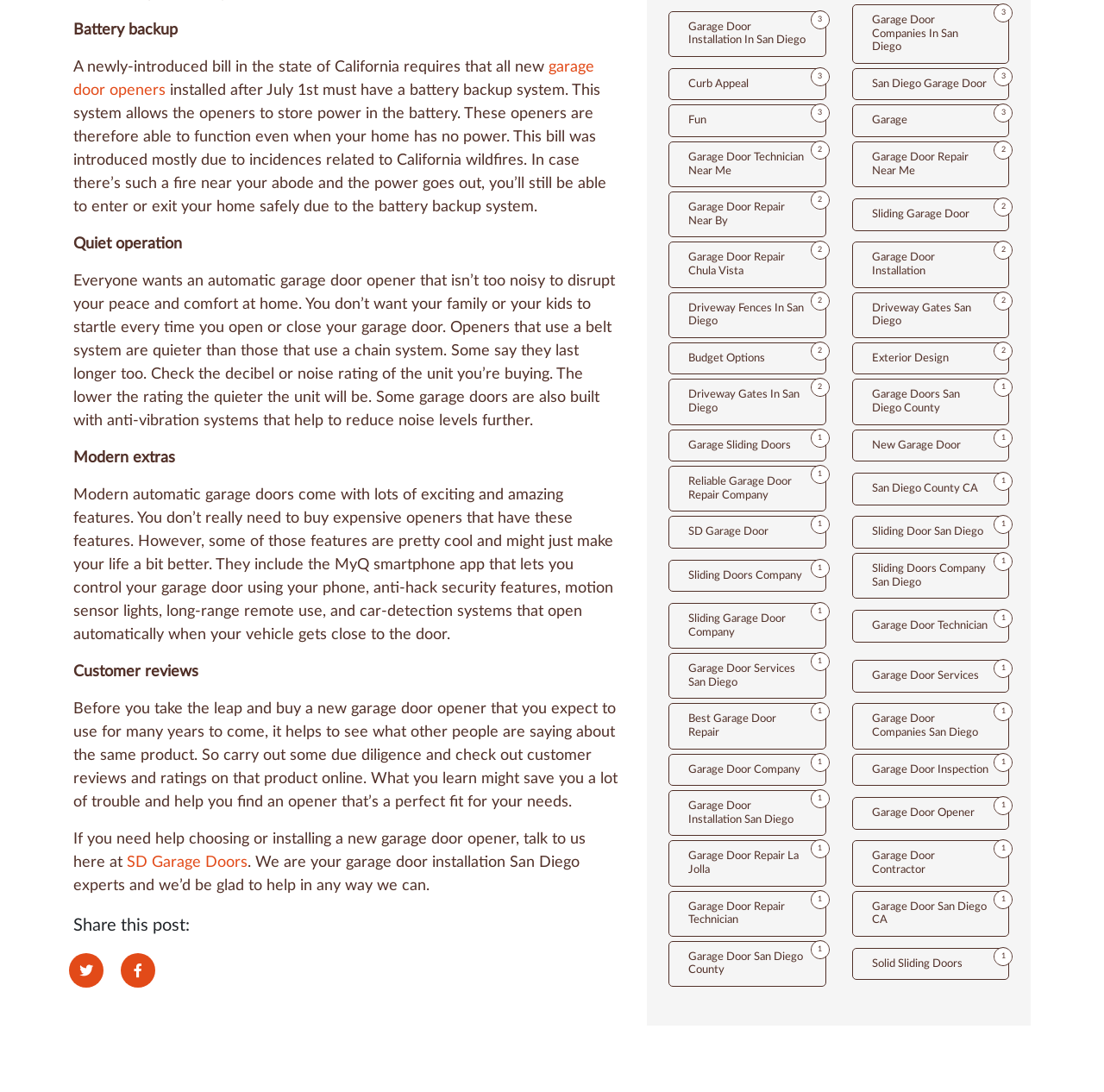Point out the bounding box coordinates of the section to click in order to follow this instruction: "Read about 'Battery backup'".

[0.066, 0.021, 0.161, 0.035]